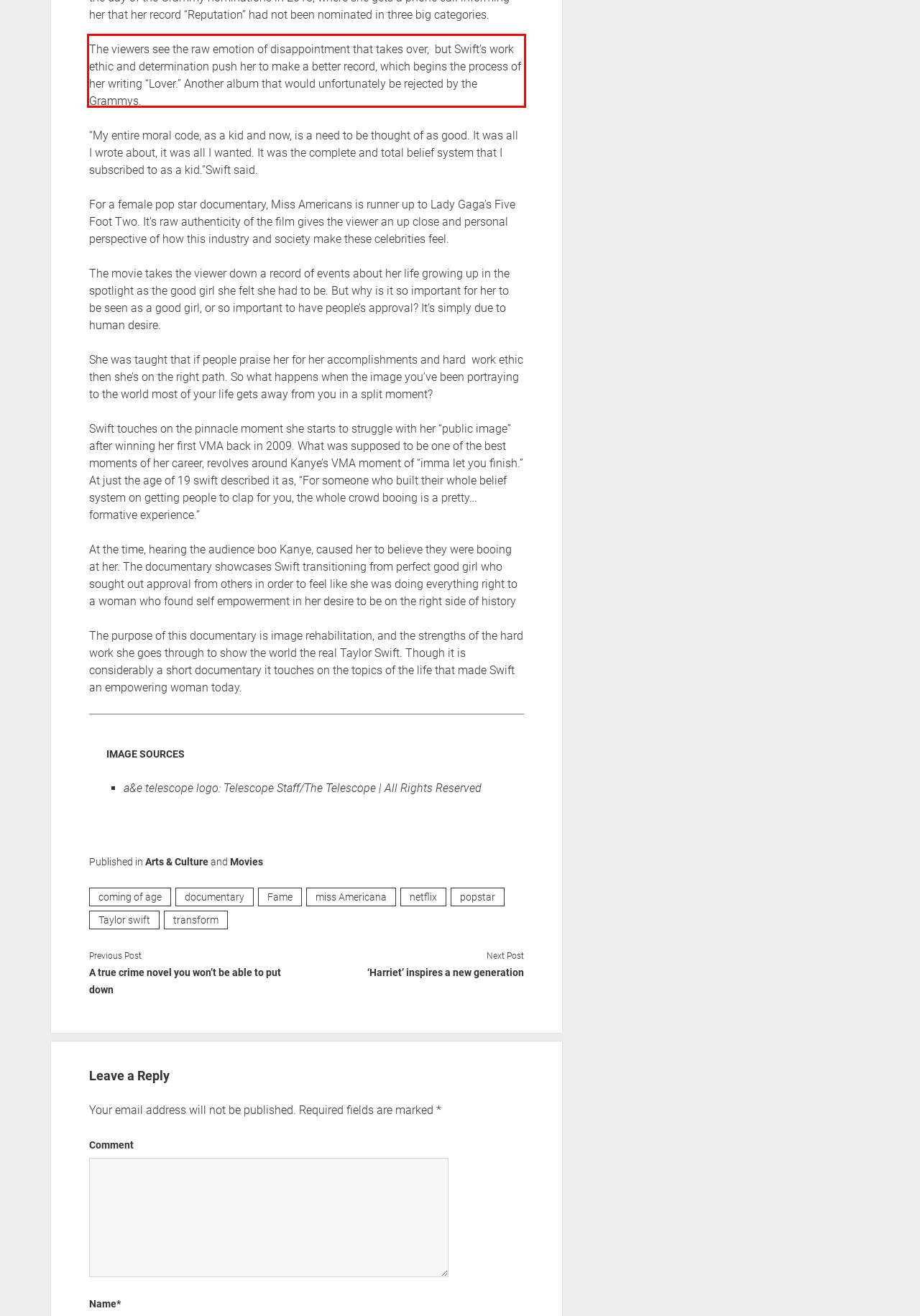Please examine the webpage screenshot containing a red bounding box and use OCR to recognize and output the text inside the red bounding box.

The viewers see the raw emotion of disappointment that takes over, but Swift’s work ethic and determination push her to make a better record, which begins the process of her writing “Lover.” Another album that would unfortunately be rejected by the Grammys.